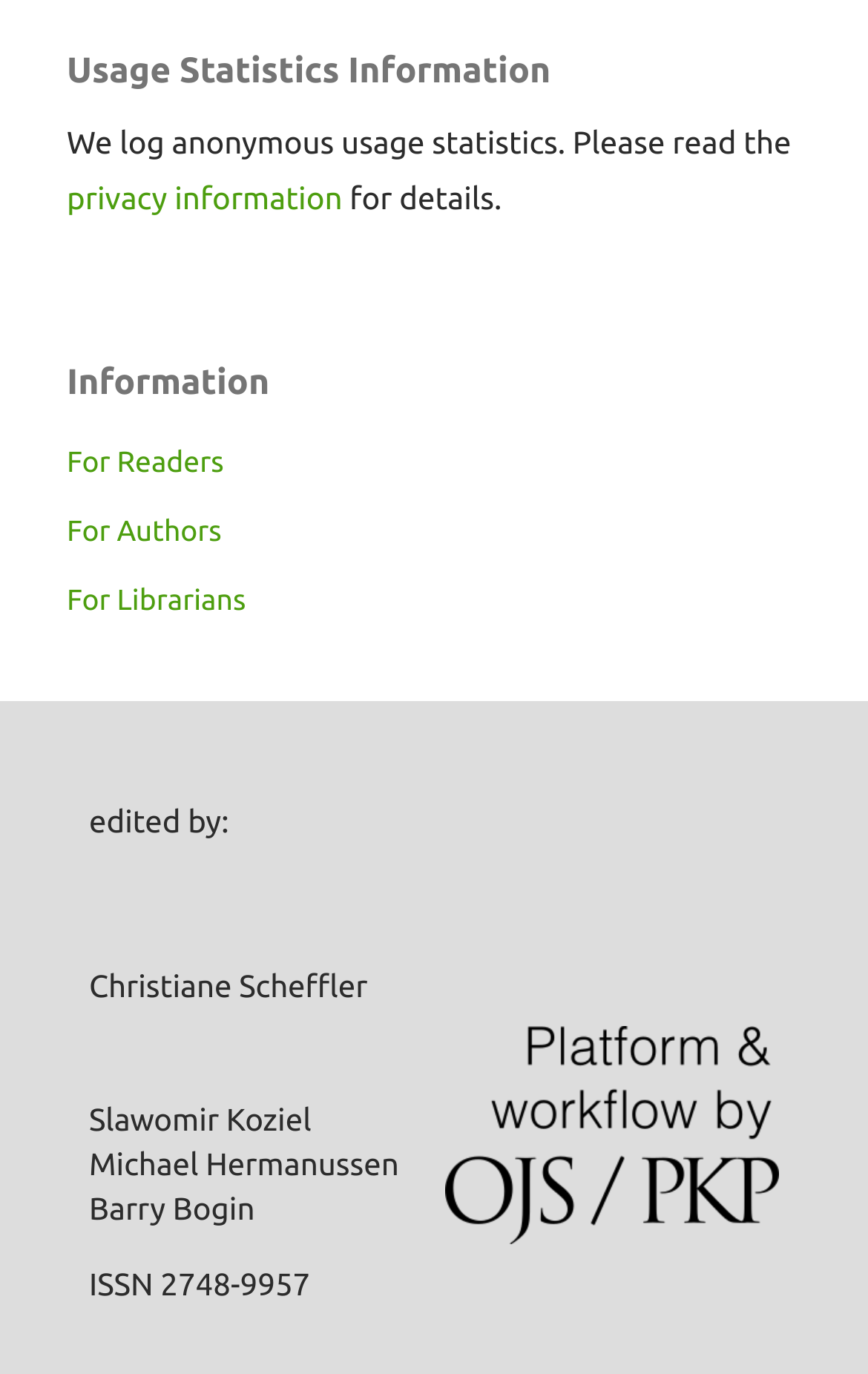Please use the details from the image to answer the following question comprehensively:
What is the ISSN number of the publishing system?

The webpage displays the text 'ISSN 2748-9957' at the bottom, which is the International Standard Serial Number of the publishing system.